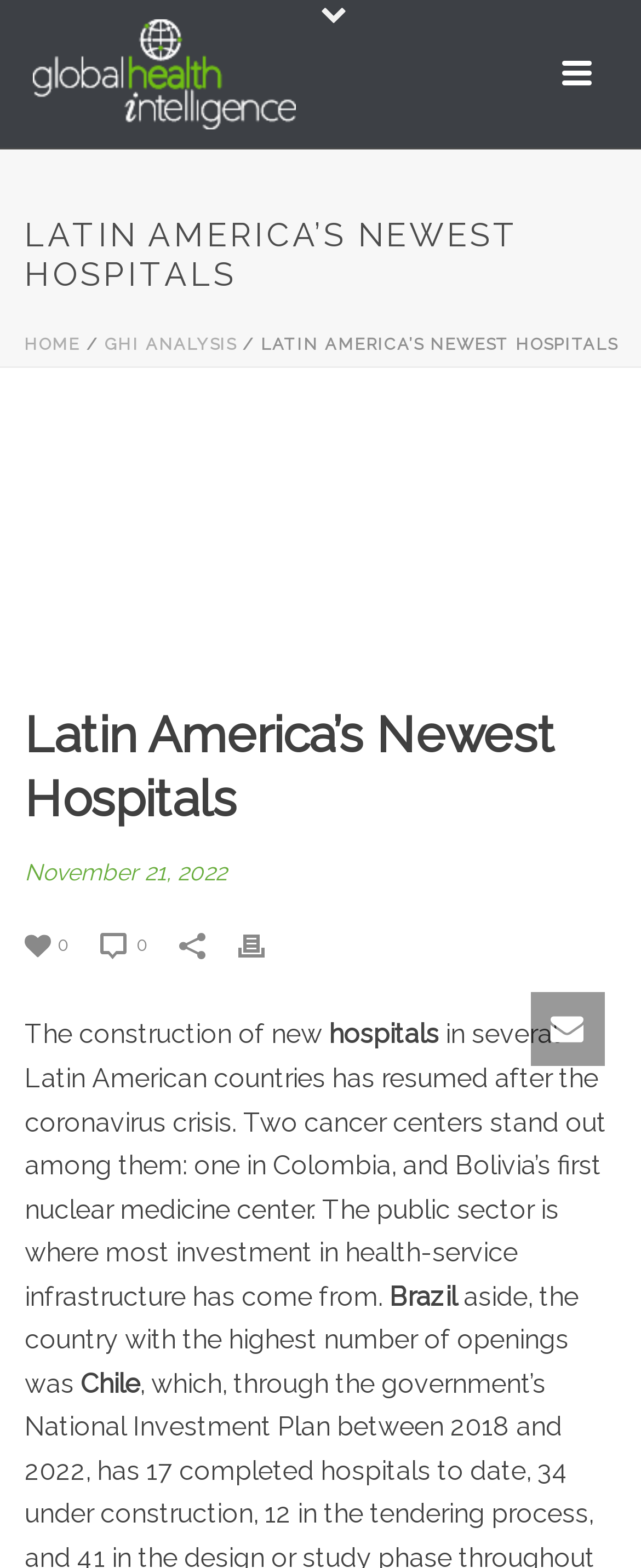Please indicate the bounding box coordinates of the element's region to be clicked to achieve the instruction: "Click on Print". Provide the coordinates as four float numbers between 0 and 1, i.e., [left, top, right, bottom].

[0.372, 0.59, 0.464, 0.614]